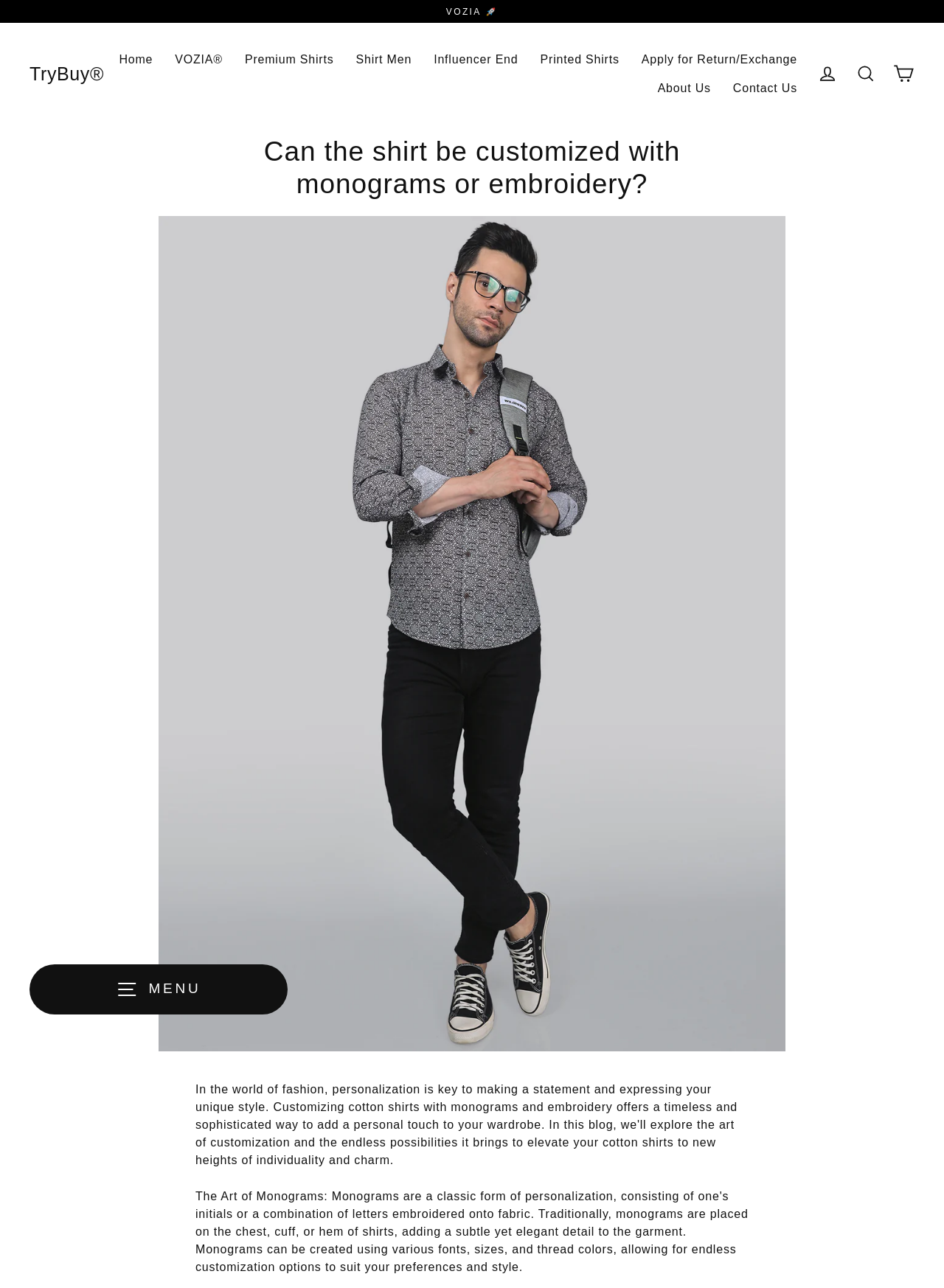What is the name of the website?
Look at the image and respond with a single word or a short phrase.

TryBuy